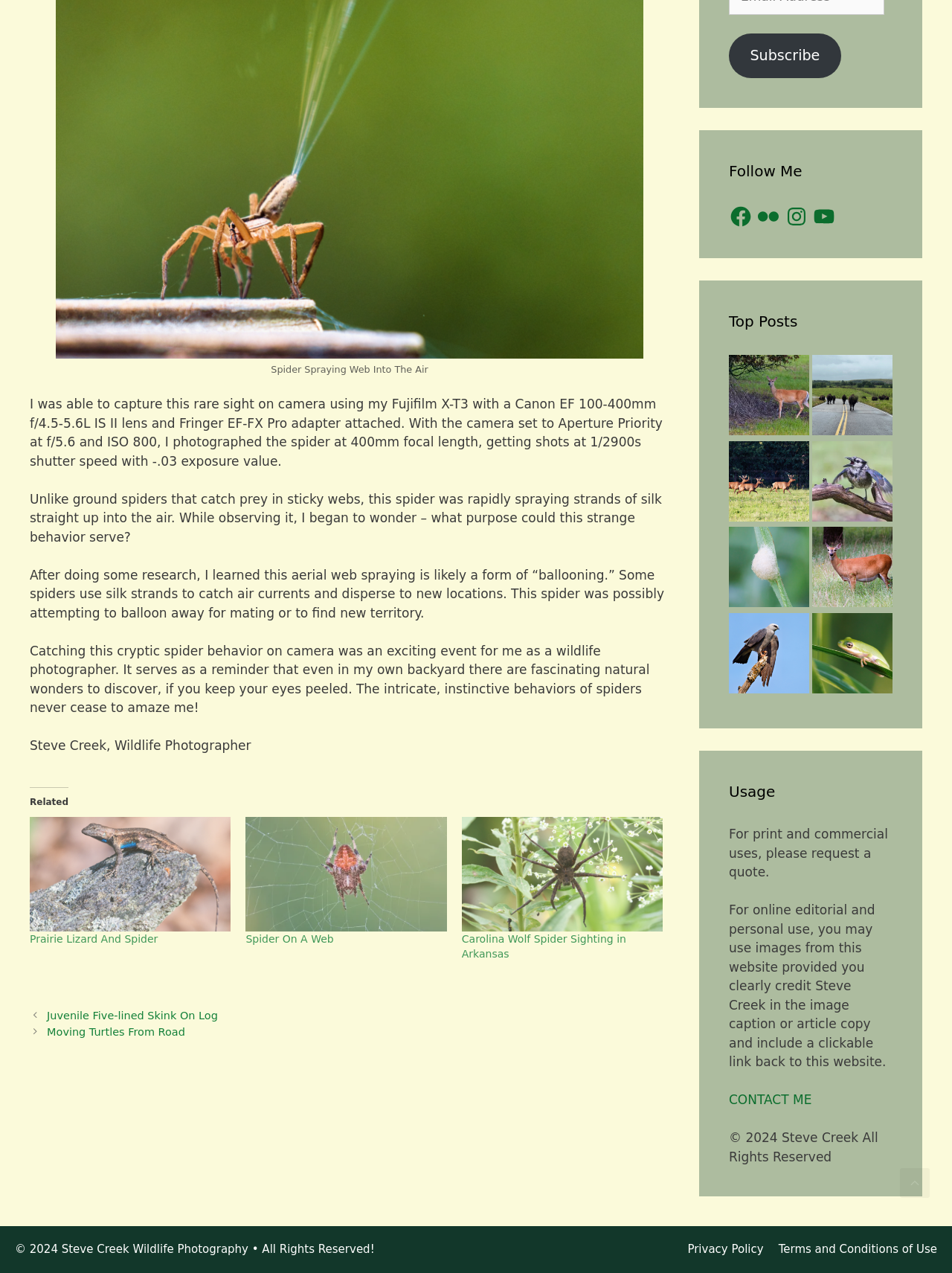Determine the bounding box for the described HTML element: "title="Witnessing a Pregnant Whitetail Doe"". Ensure the coordinates are four float numbers between 0 and 1 in the format [left, top, right, bottom].

[0.766, 0.279, 0.85, 0.346]